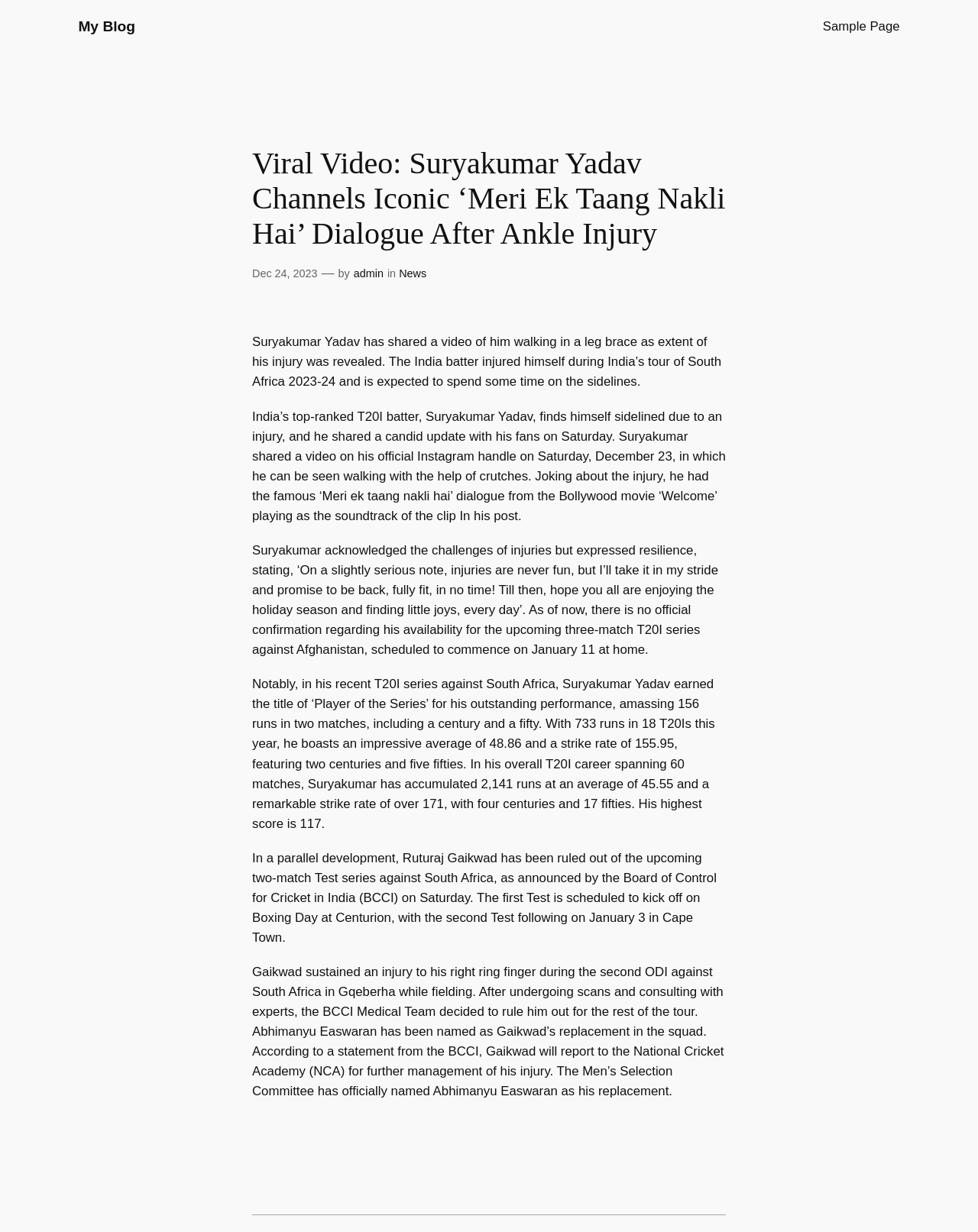Provide an in-depth caption for the webpage.

The webpage is about a viral video of Suryakumar Yadav, an Indian cricketer, who shared a video of himself walking with a leg brace after an ankle injury. The page has a heading with the title "Viral Video: Suryakumar Yadav Channels Iconic ‘Meri Ek Taang Nakli Hai’ Dialogue After Ankle Injury" at the top center of the page. Below the heading, there is a timestamp and the author's name, "admin", on the left side, followed by a category label "News" on the right side.

The main content of the page is a series of paragraphs describing Suryakumar Yadav's injury, his video update, and his cricket career statistics. There are five paragraphs in total, with the first paragraph describing the extent of his injury and the video he shared. The second paragraph talks about his candid update and the famous Bollywood dialogue playing in the background. The third paragraph mentions his resilience and promise to return to the game soon. The fourth paragraph highlights his outstanding performance in the recent T20I series against South Africa, and the fifth paragraph reports on Ruturaj Gaikwad's injury and his replacement in the upcoming Test series.

At the top right corner of the page, there are two links: "My Blog" and "Sample Page". The page also has a horizontal separator at the bottom, separating the main content from the rest of the page.